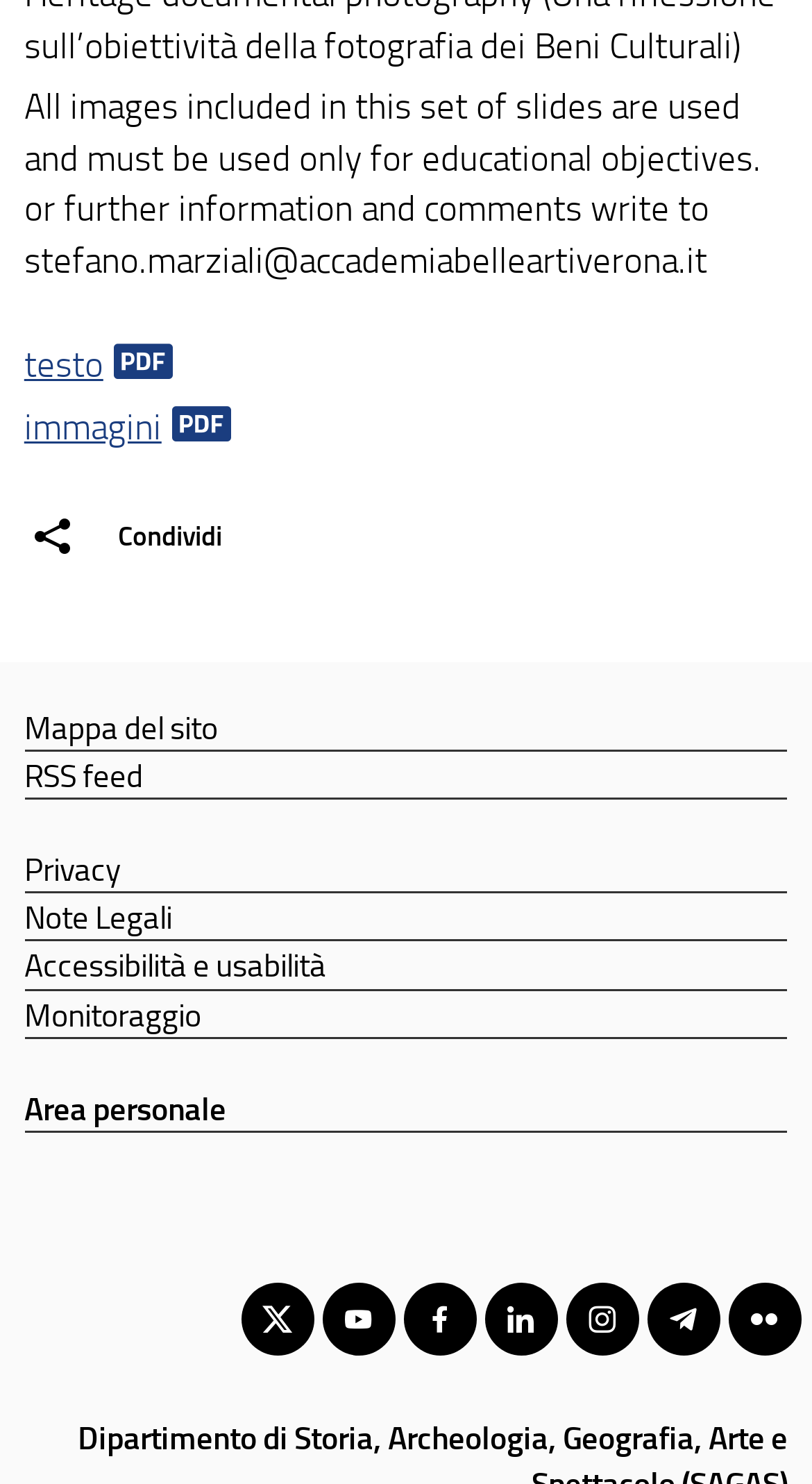Please analyze the image and give a detailed answer to the question:
What is the function of the 'Condividi' button?

The 'Condividi' button is likely used for sharing content, based on its position and text, which is a common function in webpages.